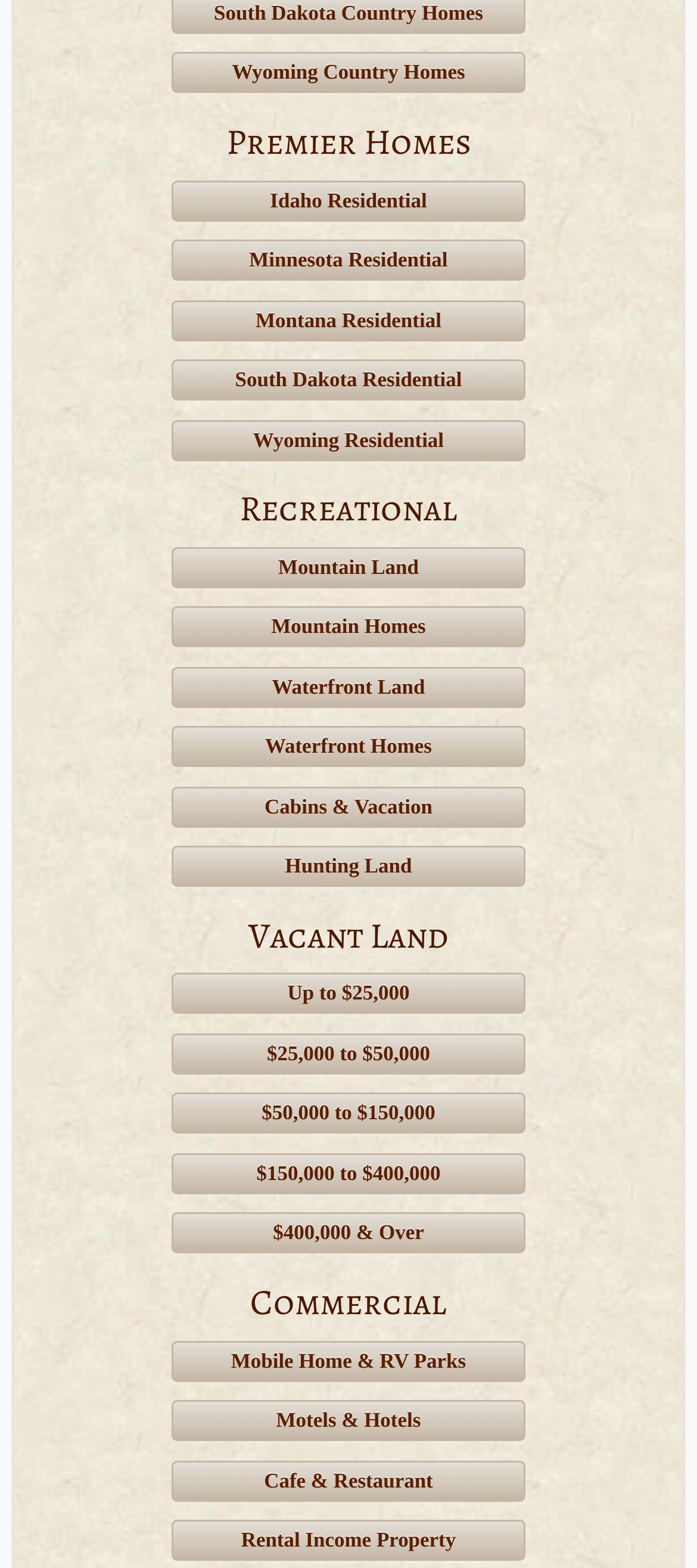Locate the bounding box for the described UI element: "Mobile Home & RV Parks". Ensure the coordinates are four float numbers between 0 and 1, formatted as [left, top, right, bottom].

[0.246, 0.855, 0.754, 0.881]